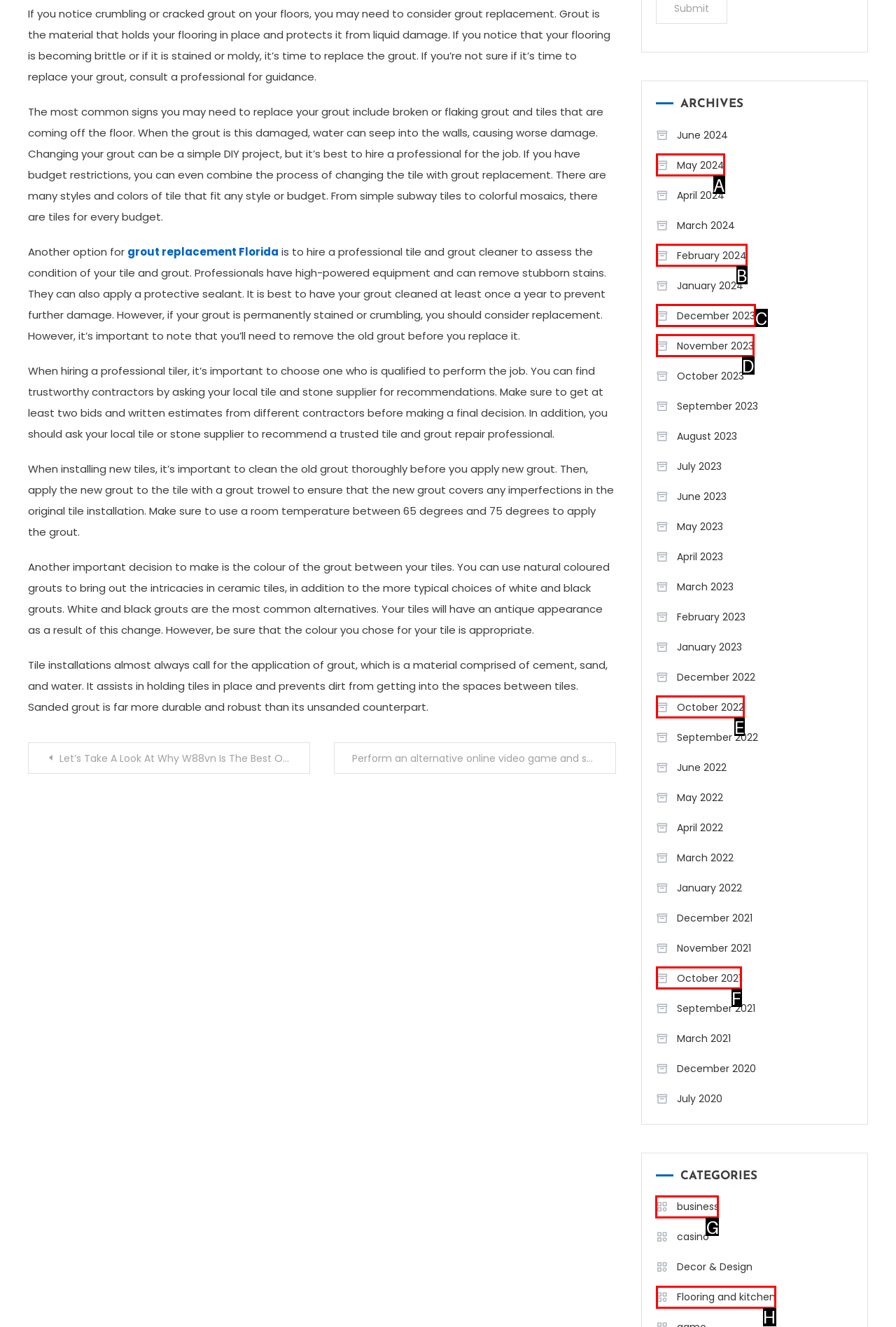Determine the letter of the element you should click to carry out the task: Explore the category of business
Answer with the letter from the given choices.

G